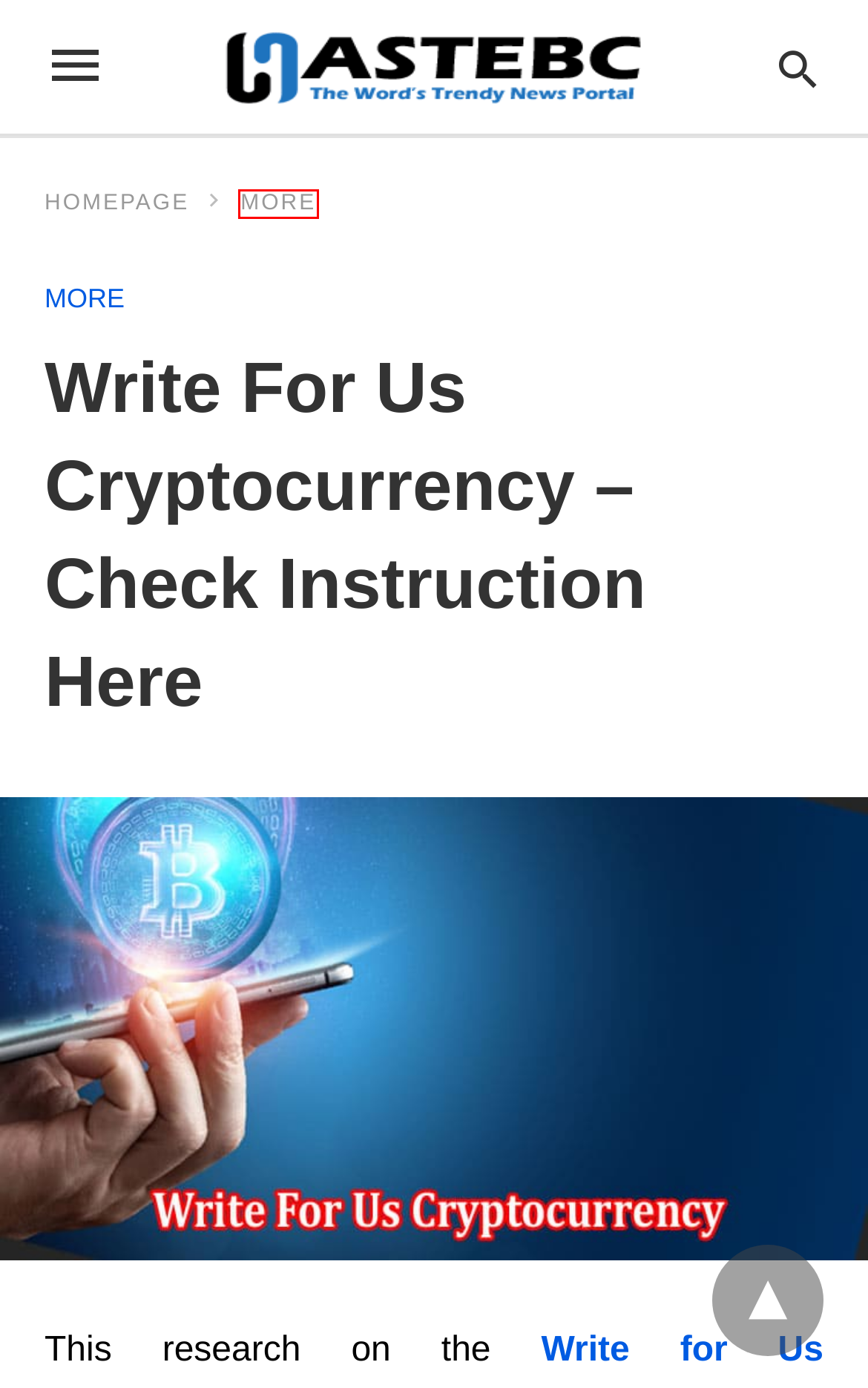You are looking at a webpage screenshot with a red bounding box around an element. Pick the description that best matches the new webpage after interacting with the element in the red bounding box. The possible descriptions are:
A. Contact Us of Hastebc.org
B. Finance
C. Exploring the Diverse Landscape of Debt Consolidation Services
D. Option Lab - Unleashing Potential With Science and Wheels
E. Money
F. Detox Supplements: Are They Right for You?
G. Write For Us Technology - Check Full Instruction Here!
H. More

H